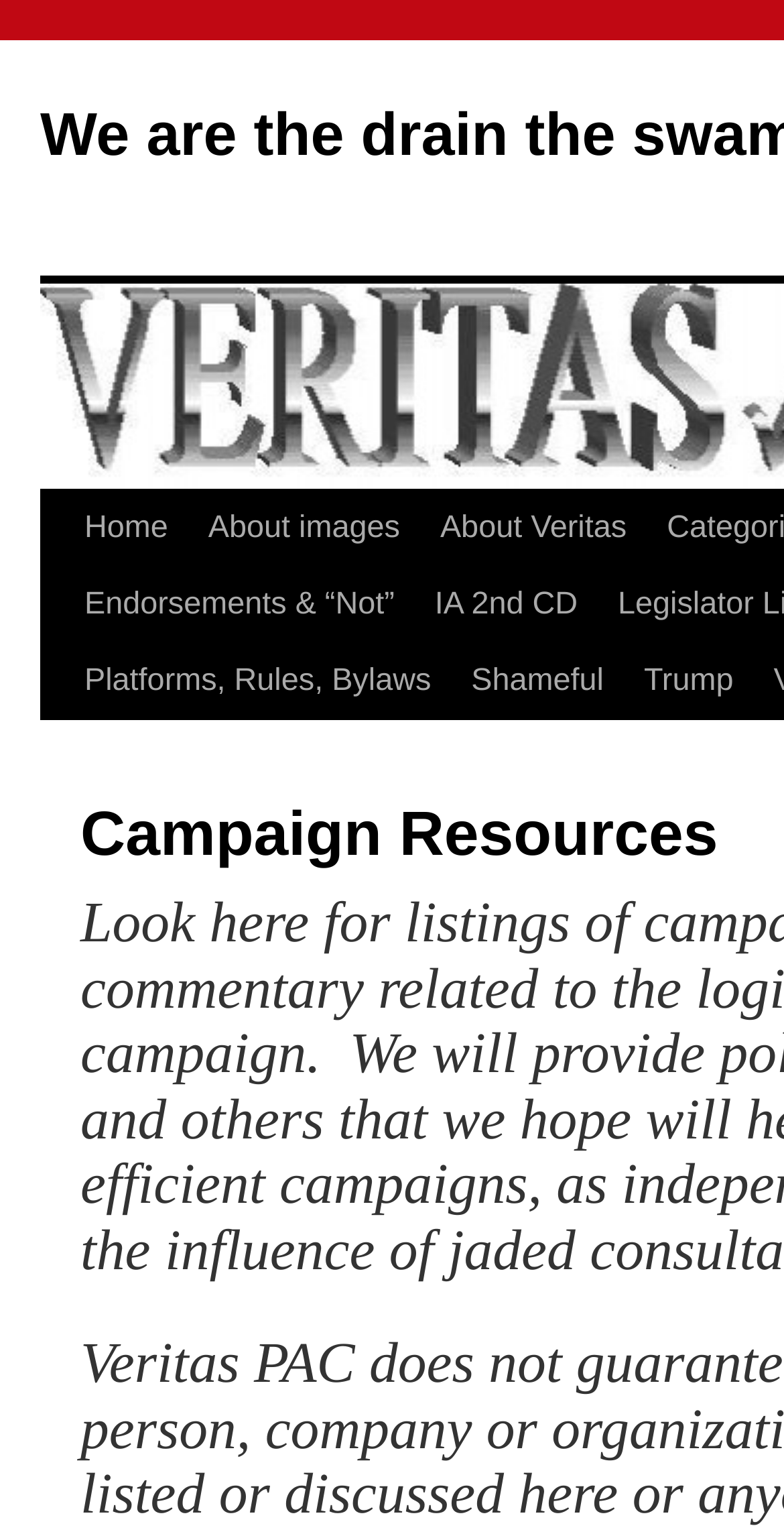How many links are related to 'About'?
Observe the image and answer the question with a one-word or short phrase response.

2